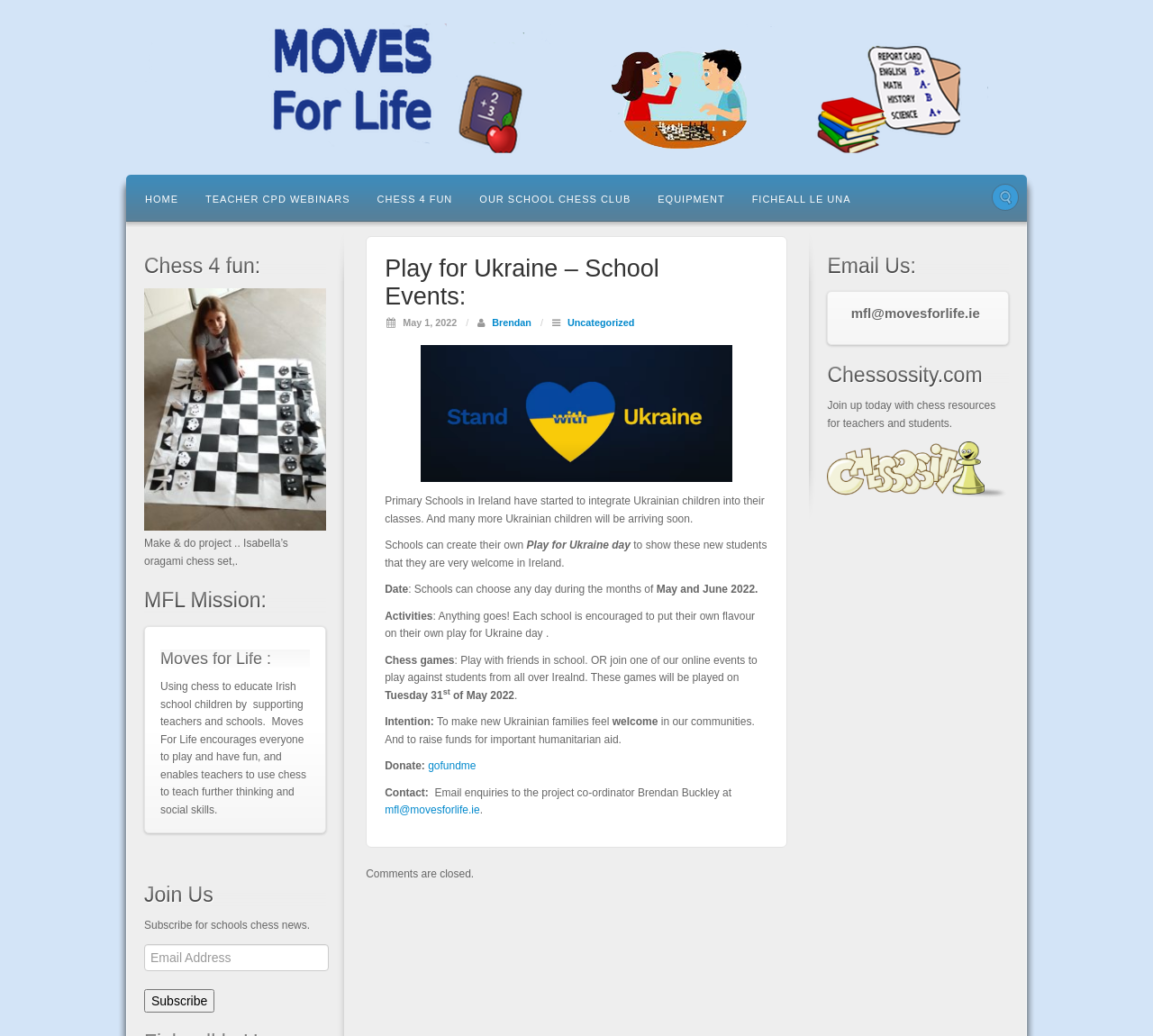Kindly determine the bounding box coordinates for the clickable area to achieve the given instruction: "Subscribe for schools chess news".

[0.125, 0.911, 0.286, 0.937]